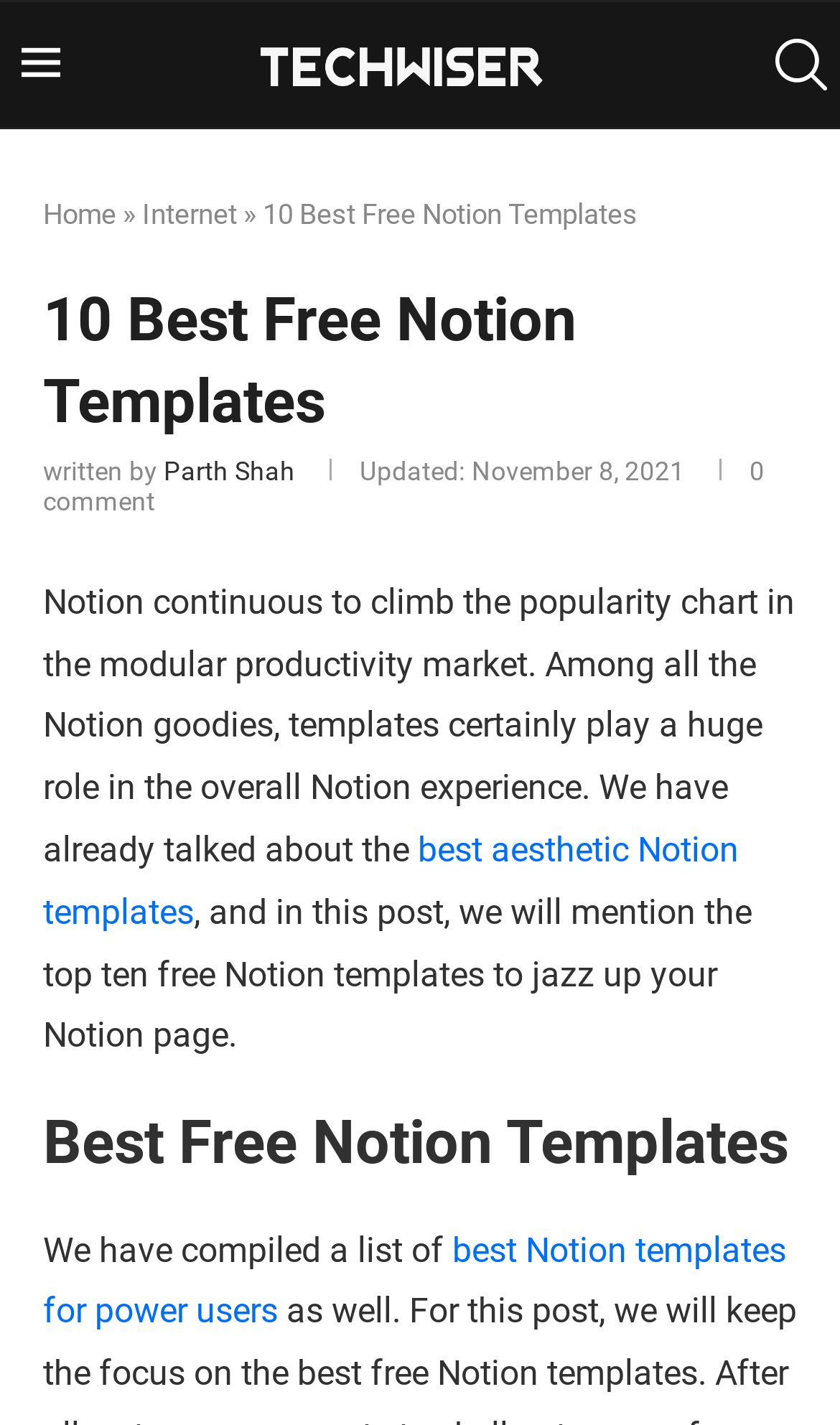Refer to the image and provide an in-depth answer to the question: 
What is the category of the post?

I found the category by looking at the link 'Internet' in the navigation menu.